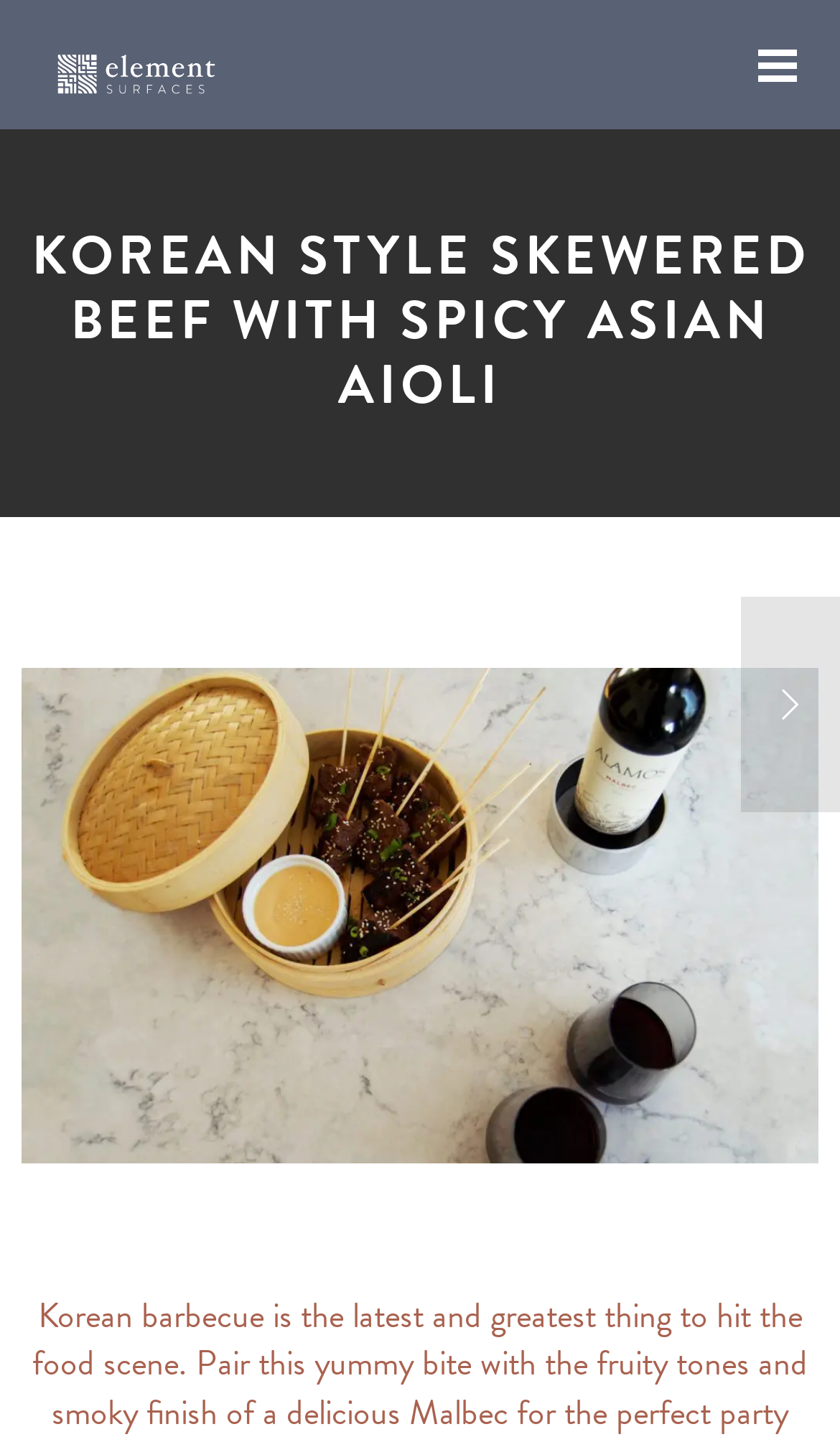Using the webpage screenshot, locate the HTML element that fits the following description and provide its bounding box: "parent_node: Element Surfaces".

[0.051, 0.0, 0.273, 0.09]